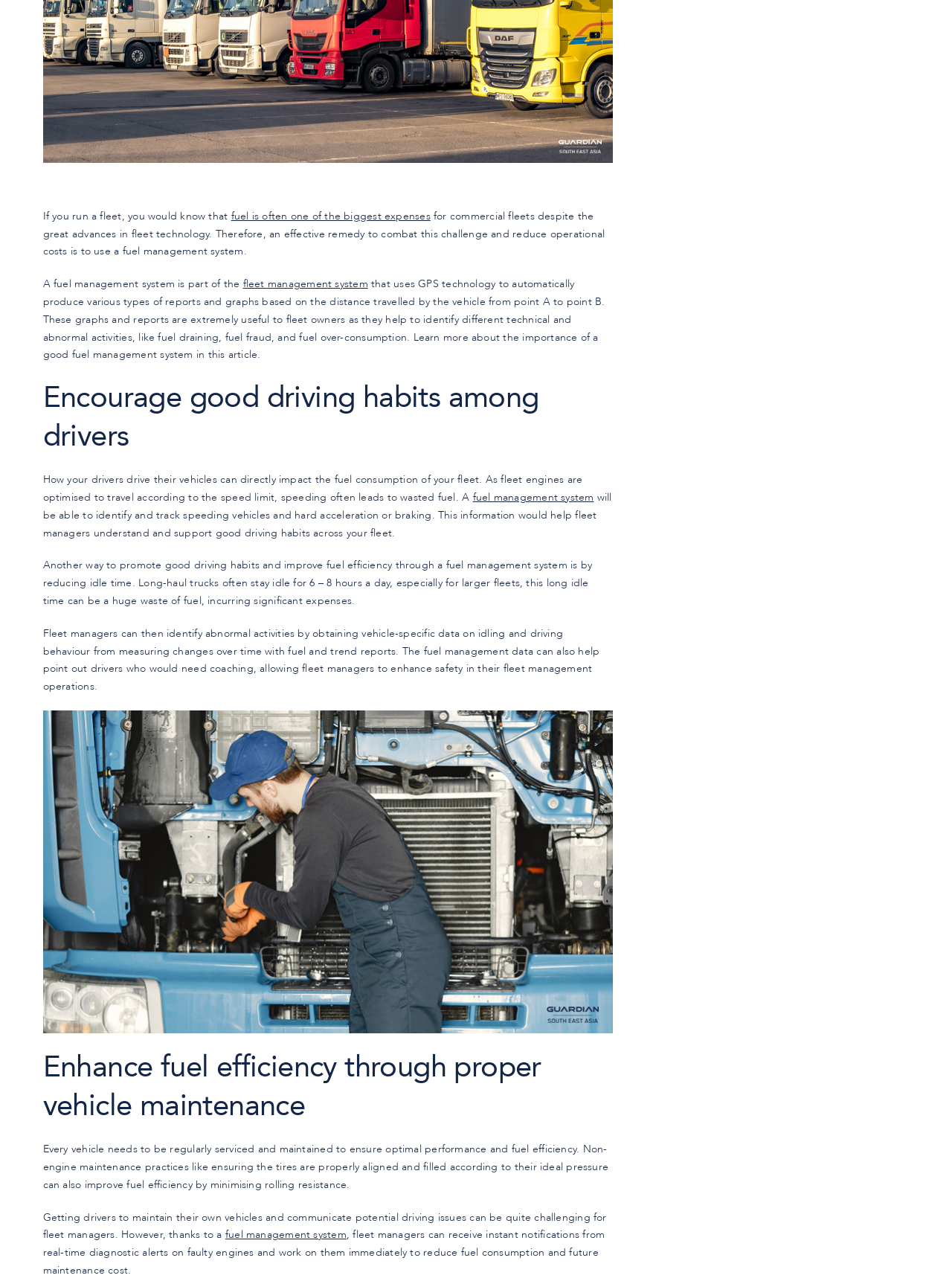Determine the bounding box of the UI element mentioned here: "fuel management system". The coordinates must be in the format [left, top, right, bottom] with values ranging from 0 to 1.

[0.497, 0.382, 0.624, 0.393]